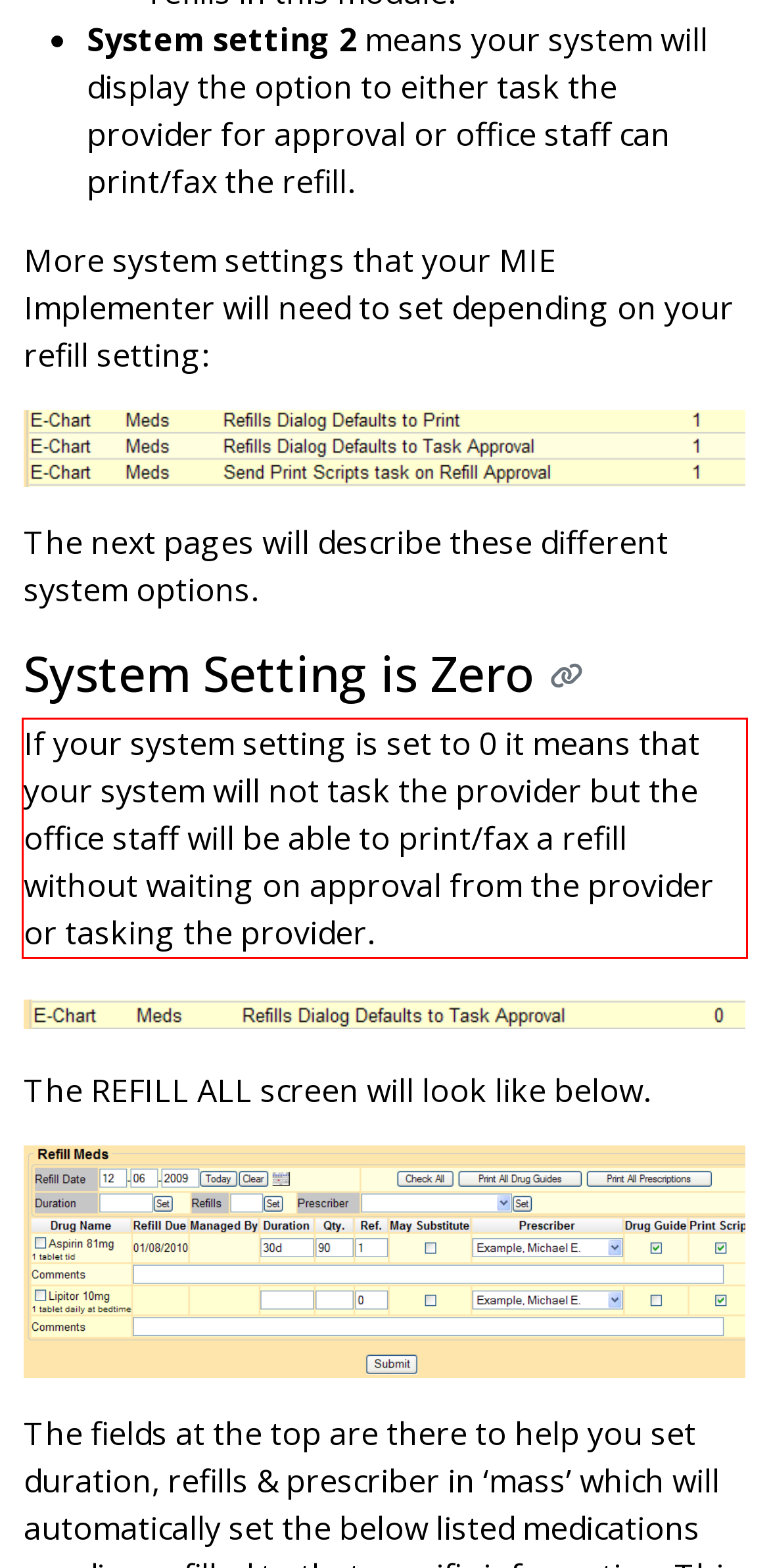With the provided screenshot of a webpage, locate the red bounding box and perform OCR to extract the text content inside it.

If your system setting is set to 0 it means that your system will not task the provider but the office staff will be able to print/fax a refill without waiting on approval from the provider or tasking the provider.